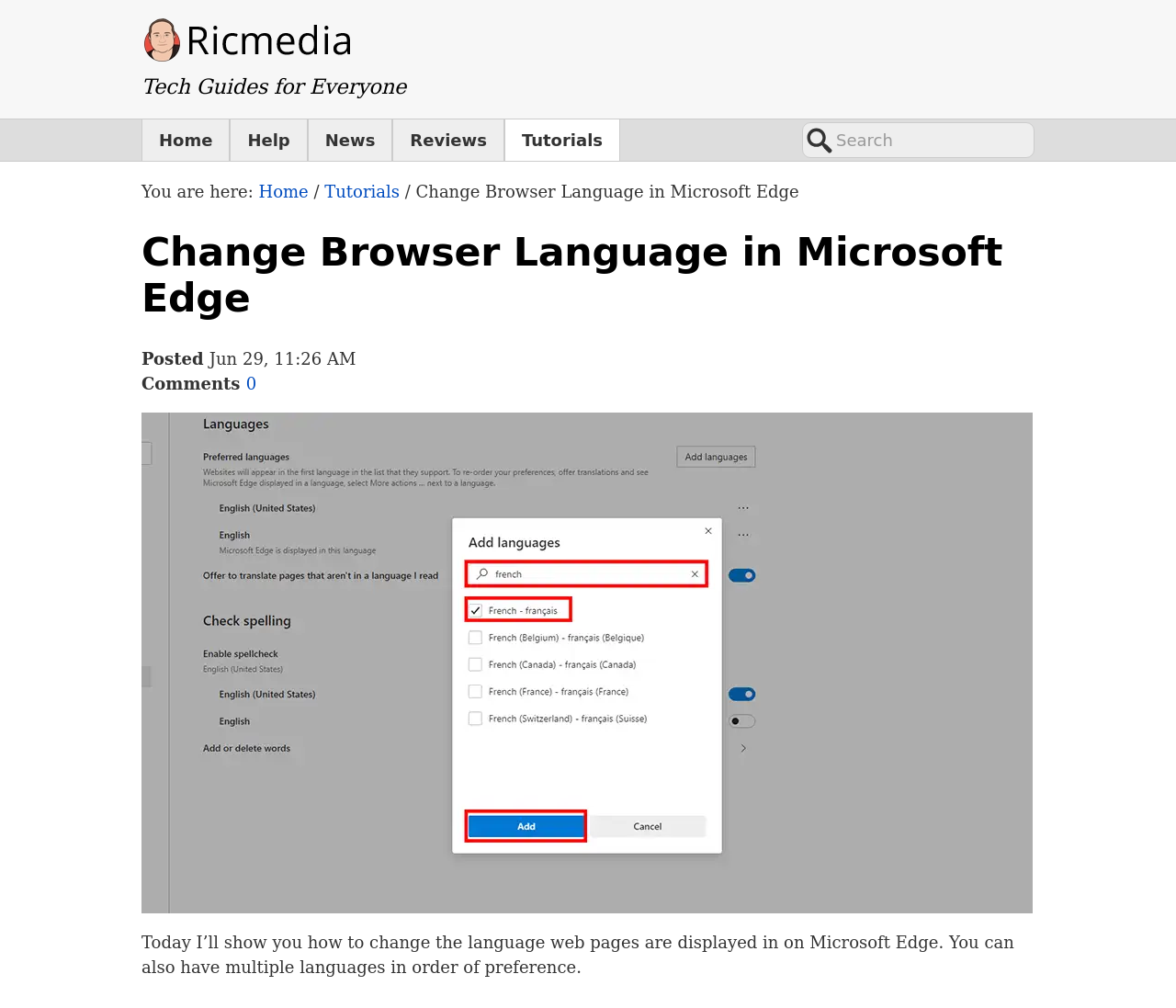Locate the bounding box coordinates of the area you need to click to fulfill this instruction: 'Click the Home link'. The coordinates must be in the form of four float numbers ranging from 0 to 1: [left, top, right, bottom].

[0.121, 0.118, 0.195, 0.159]